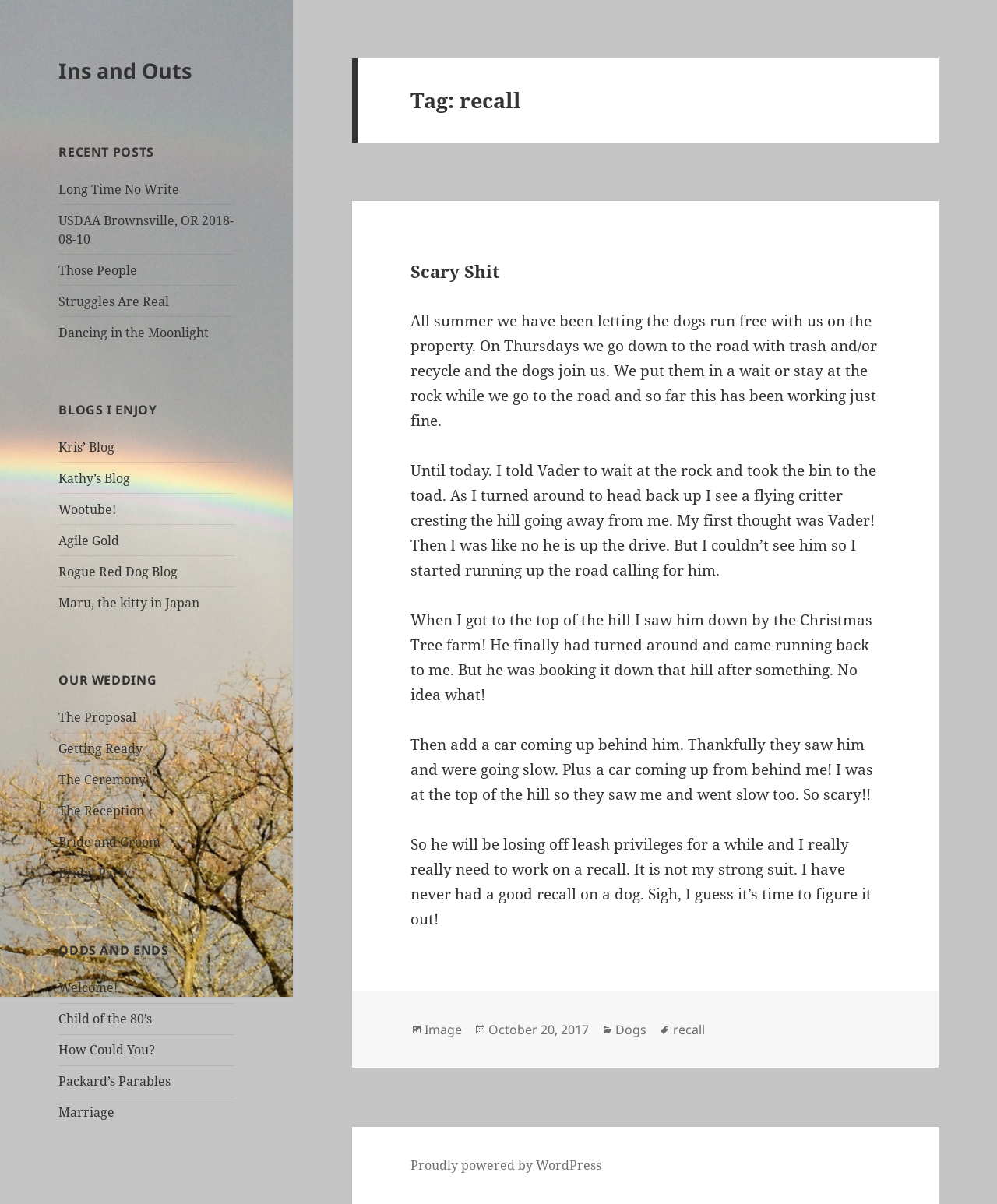Using the description "Biographix Web and Media", predict the bounding box of the relevant HTML element.

None